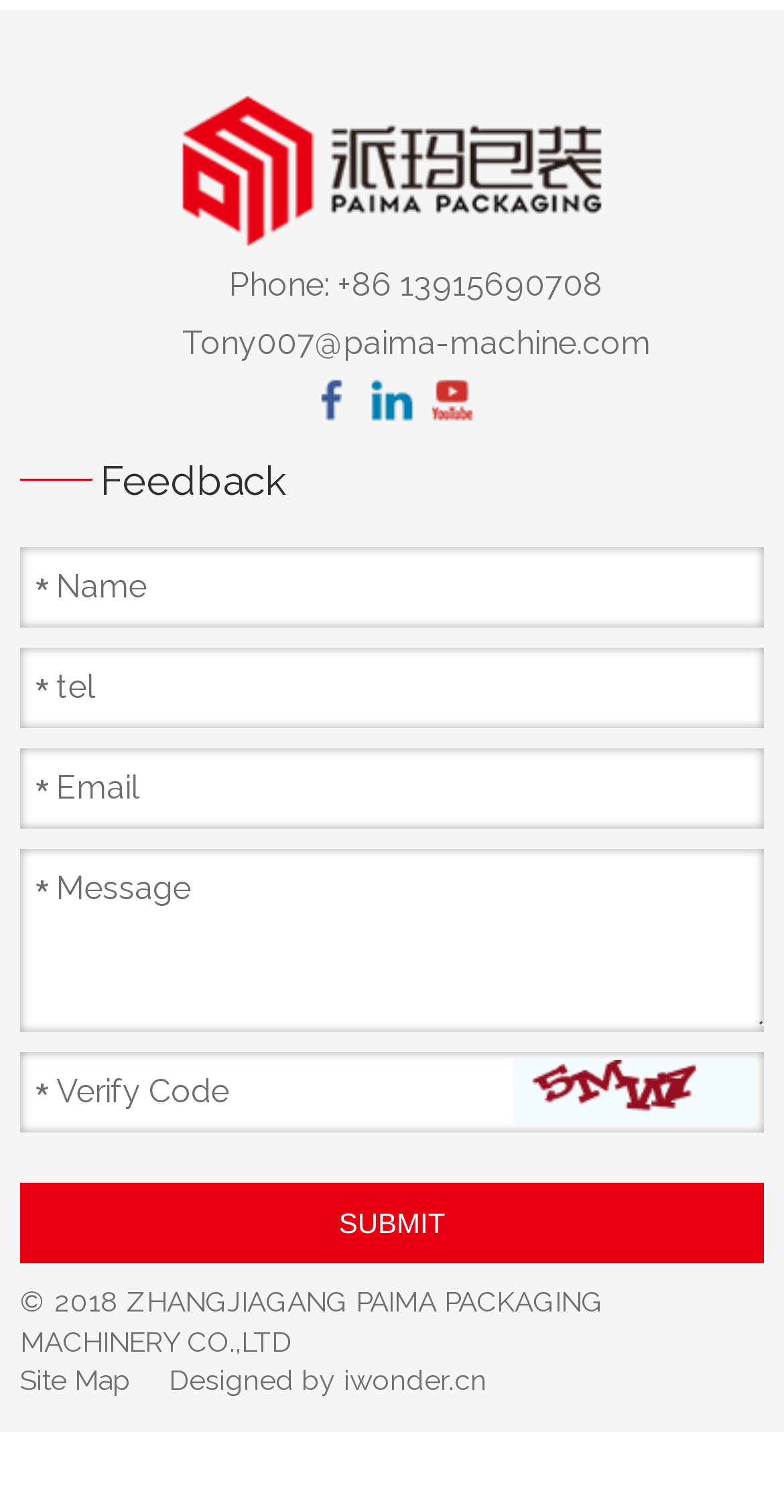Please give the bounding box coordinates of the area that should be clicked to fulfill the following instruction: "View the Site Map". The coordinates should be in the format of four float numbers from 0 to 1, i.e., [left, top, right, bottom].

[0.026, 0.902, 0.167, 0.923]